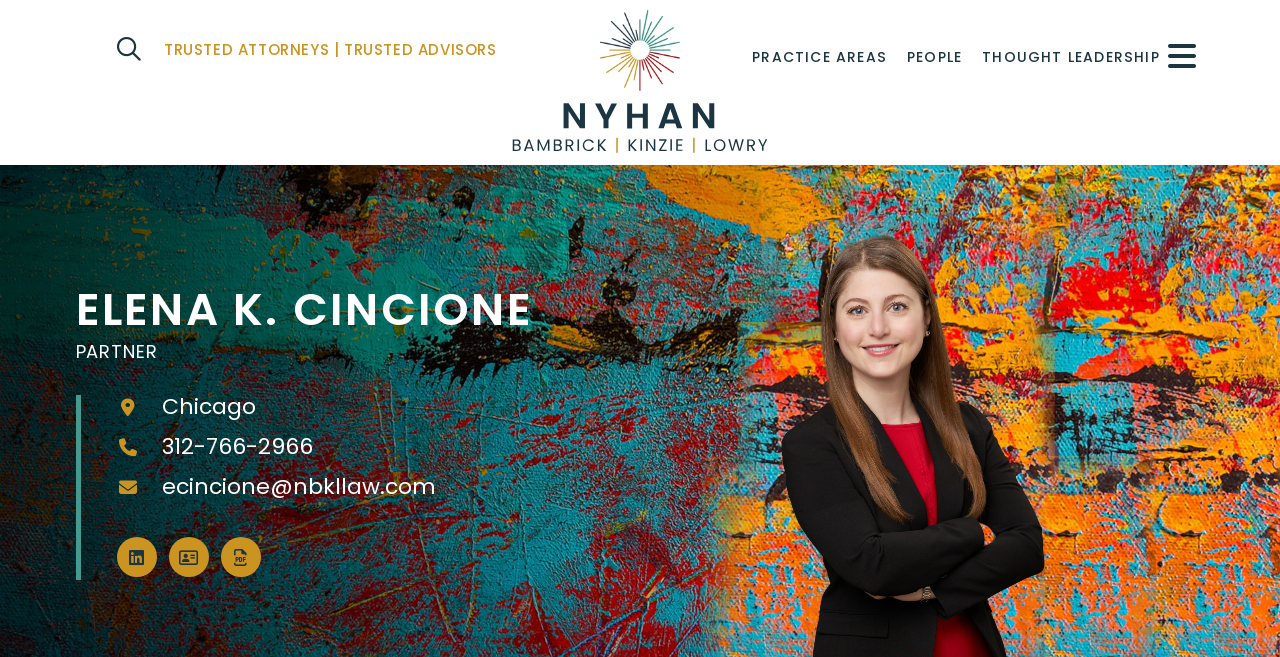For the following element description, predict the bounding box coordinates in the format (top-left x, top-left y, bottom-right x, bottom-right y). All values should be floating point numbers between 0 and 1. Description: Print PDF

[0.172, 0.817, 0.204, 0.878]